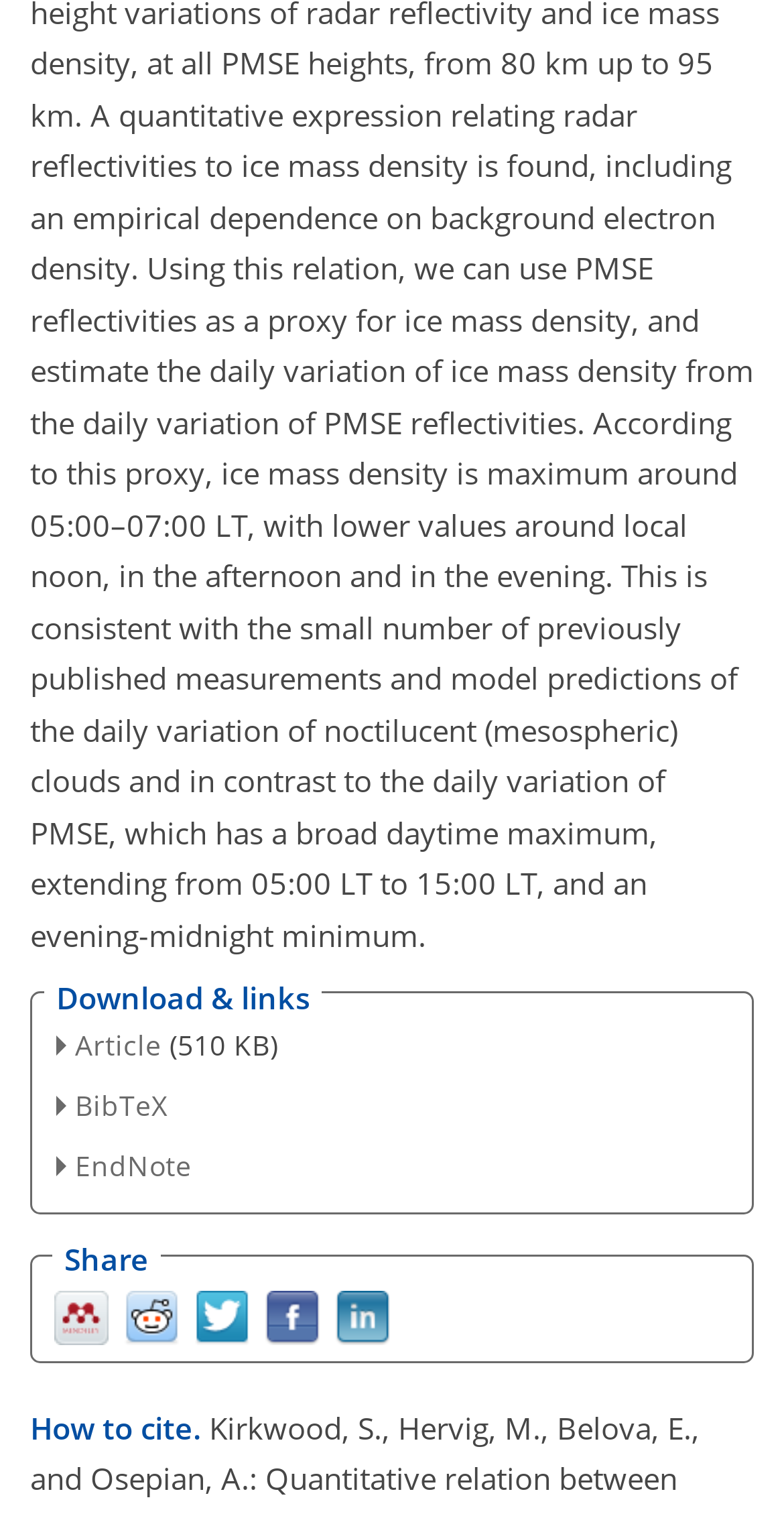Answer in one word or a short phrase: 
What is the file size of the downloadable article?

510 KB